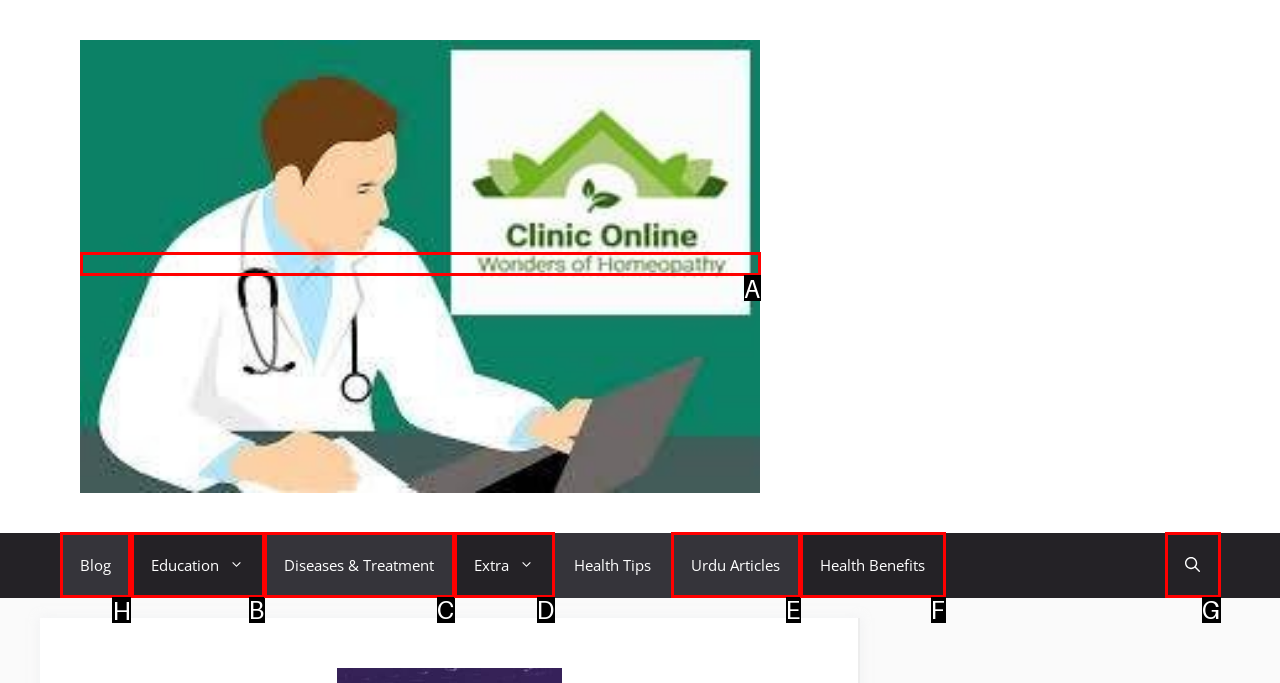Determine the HTML element to click for the instruction: Go to the Blog page.
Answer with the letter corresponding to the correct choice from the provided options.

H